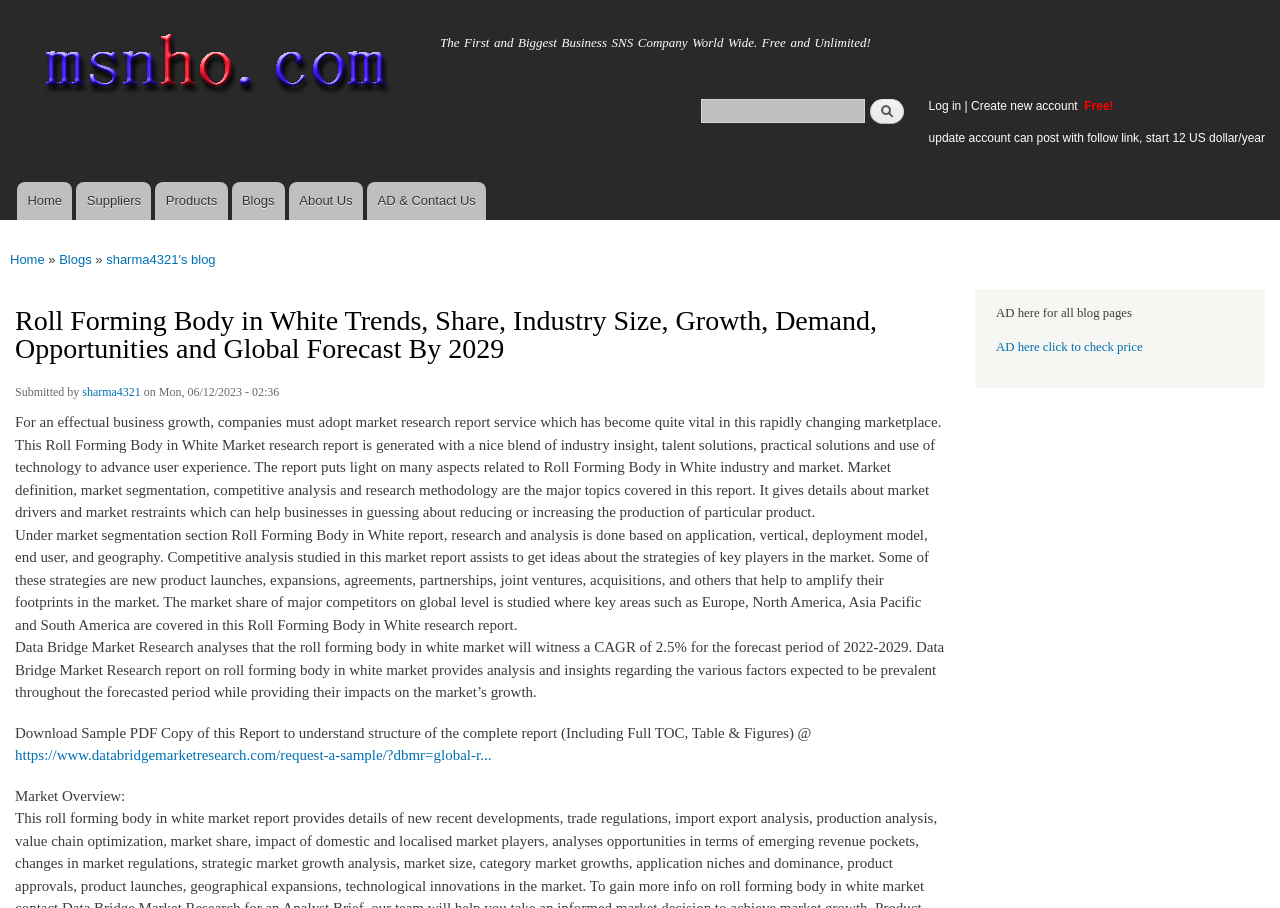What is the purpose of this market research report?
Using the information presented in the image, please offer a detailed response to the question.

The report is intended to help companies adopt market research report services to achieve effective business growth in a rapidly changing marketplace.